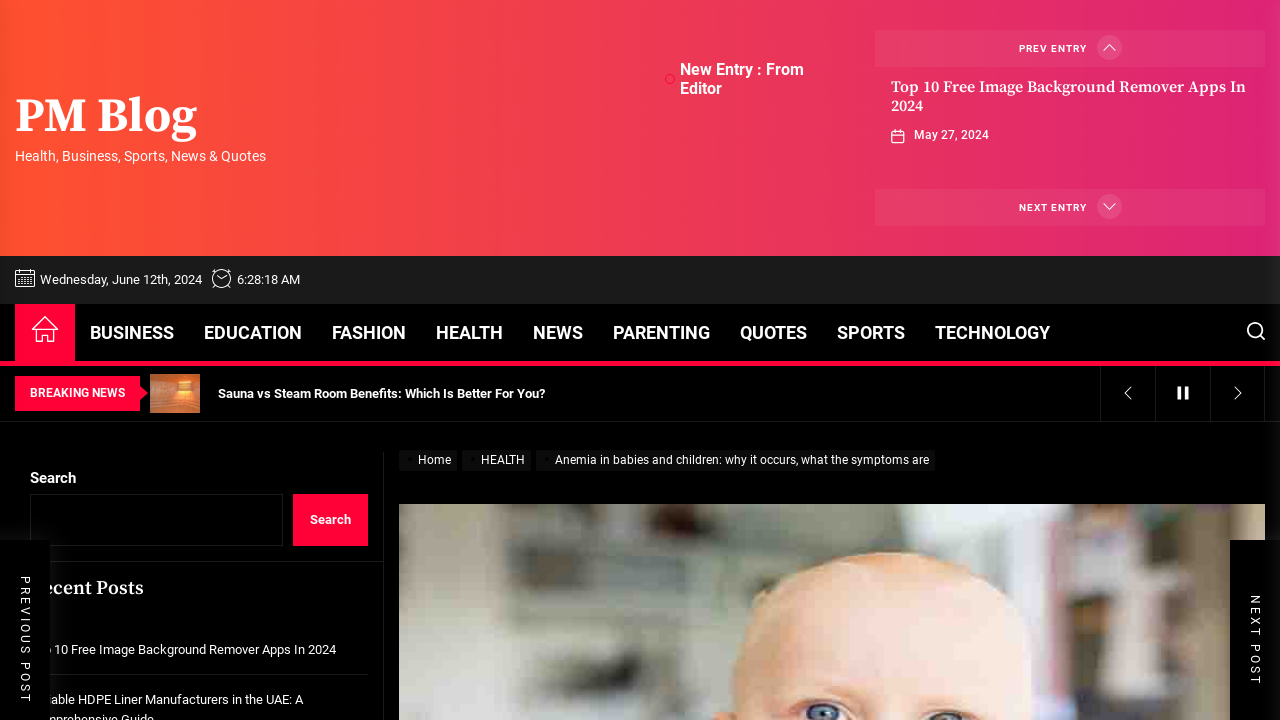What is the position of the 'NEXT ENTRY' button?
Using the information presented in the image, please offer a detailed response to the question.

I determined the position of the 'NEXT ENTRY' button by looking at its bounding box coordinates [0.796, 0.28, 0.849, 0.295]. The x1 and x2 coordinates are close to 1, indicating that it is on the right side of the page, and the y1 coordinate is relatively small, indicating that it is near the top of the page.